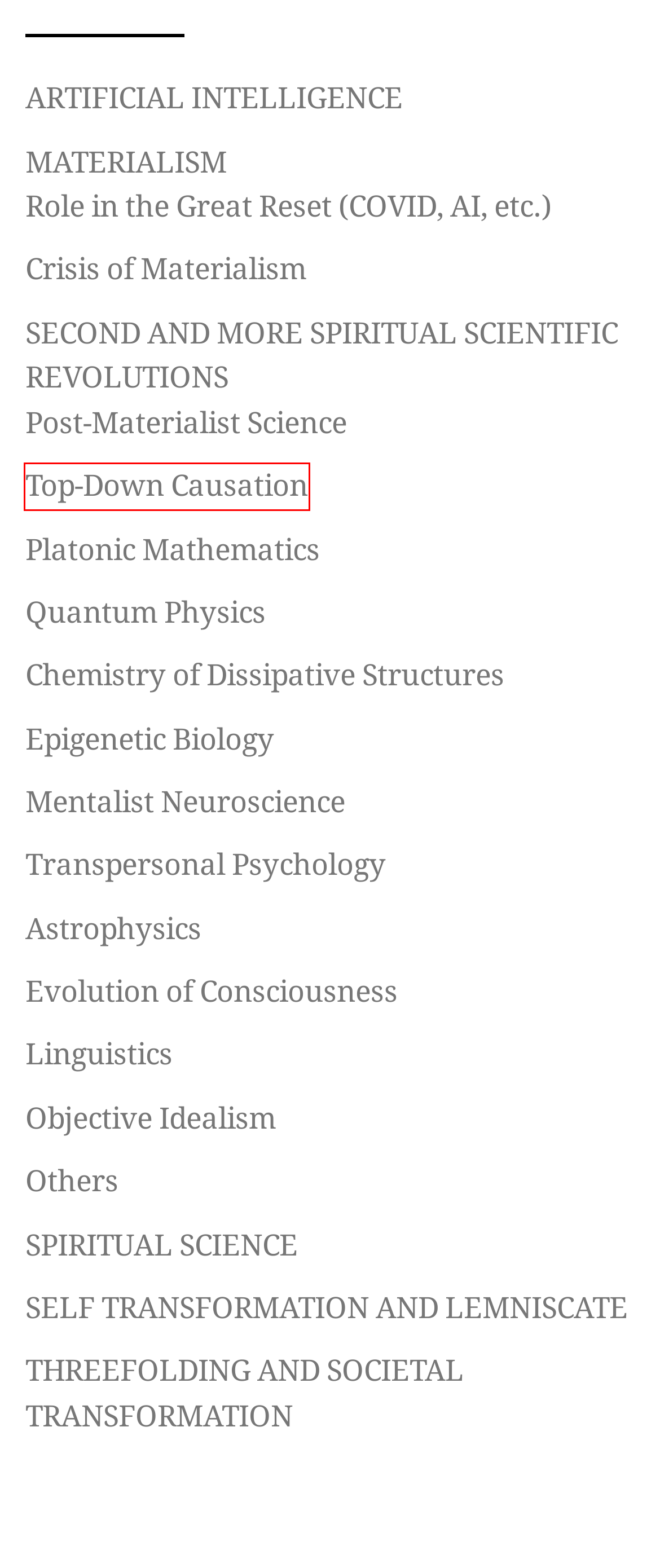Provided is a screenshot of a webpage with a red bounding box around an element. Select the most accurate webpage description for the page that appears after clicking the highlighted element. Here are the candidates:
A. Crisis of Materialism – iRise
B. Top-Down Causation – iRise
C. Role in the Great Reset (COVID, AI, etc.) – iRise
D. Chemistry of Dissipative Structures – iRise
E. Epigenetic Biology – iRise
F. Post-Materialist Science – iRise
G. Linguistics – iRise
H. Self Transformation and Lemniscate – iRise

B